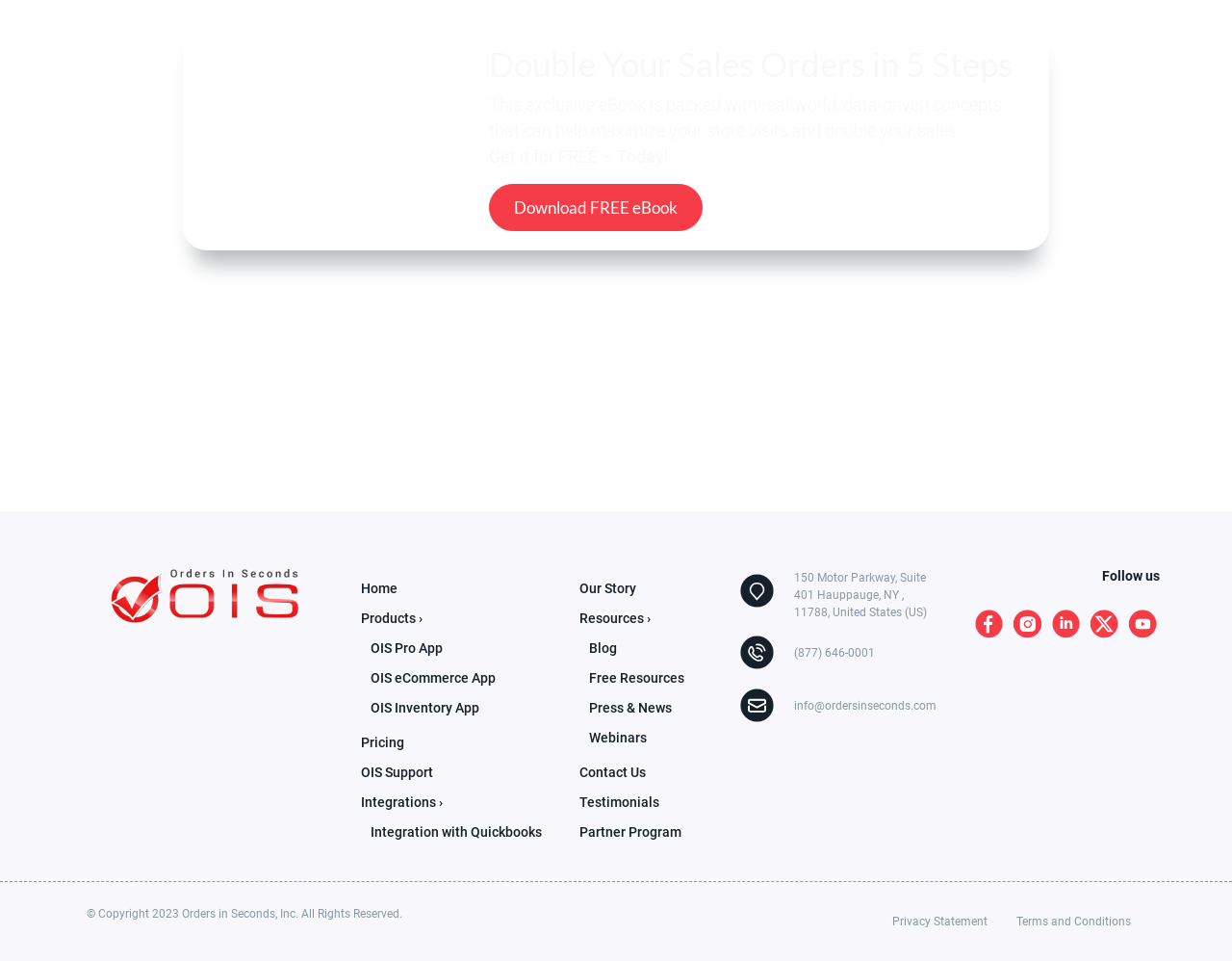What is the company's email address?
Please answer the question with a detailed response using the information from the screenshot.

I found the company's email address by looking at the bottom section of the webpage, where the contact information is provided. The email address is listed as 'info@ordersinseconds.com'.